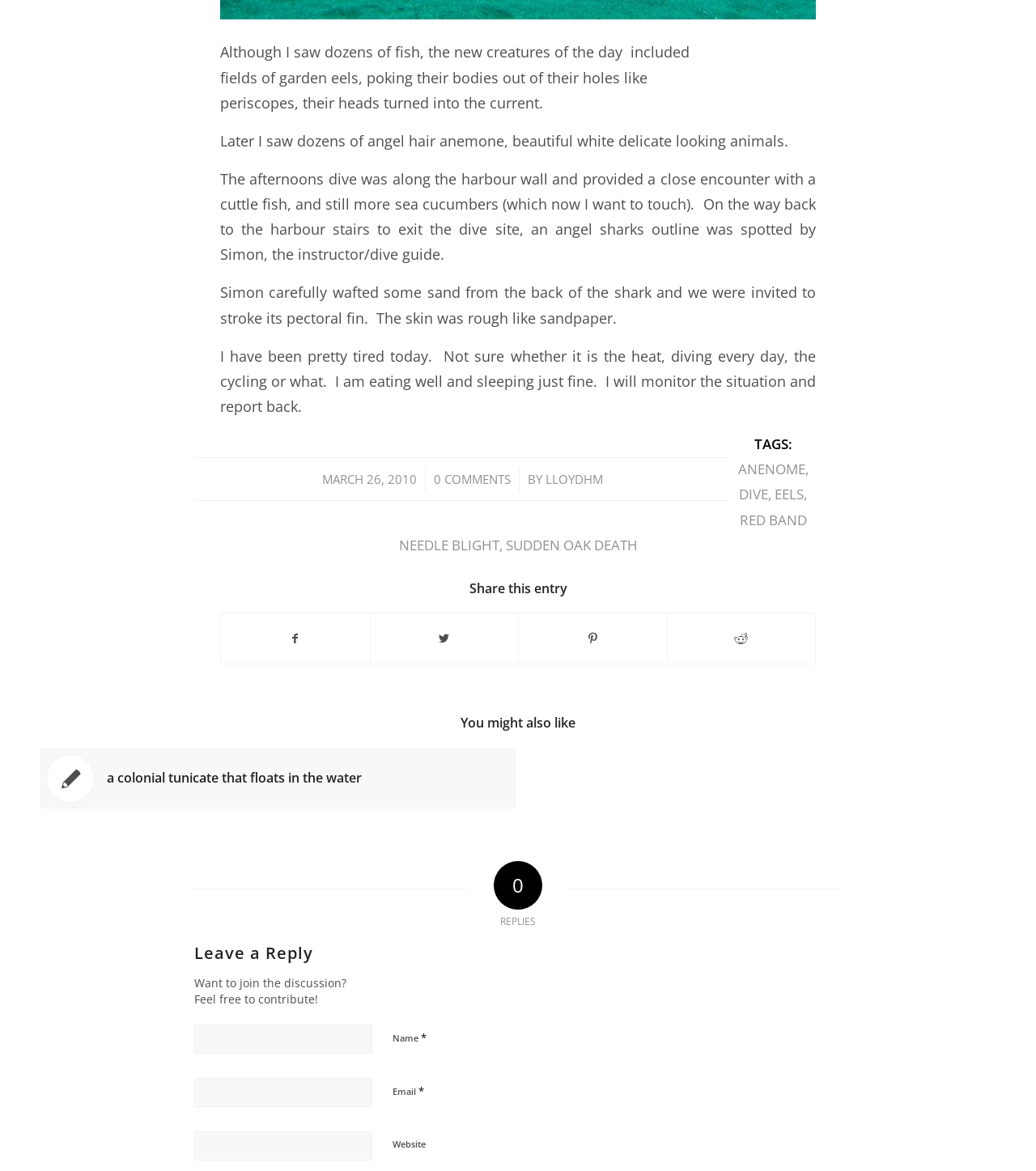Predict the bounding box for the UI component with the following description: "Dive".

[0.713, 0.414, 0.742, 0.43]